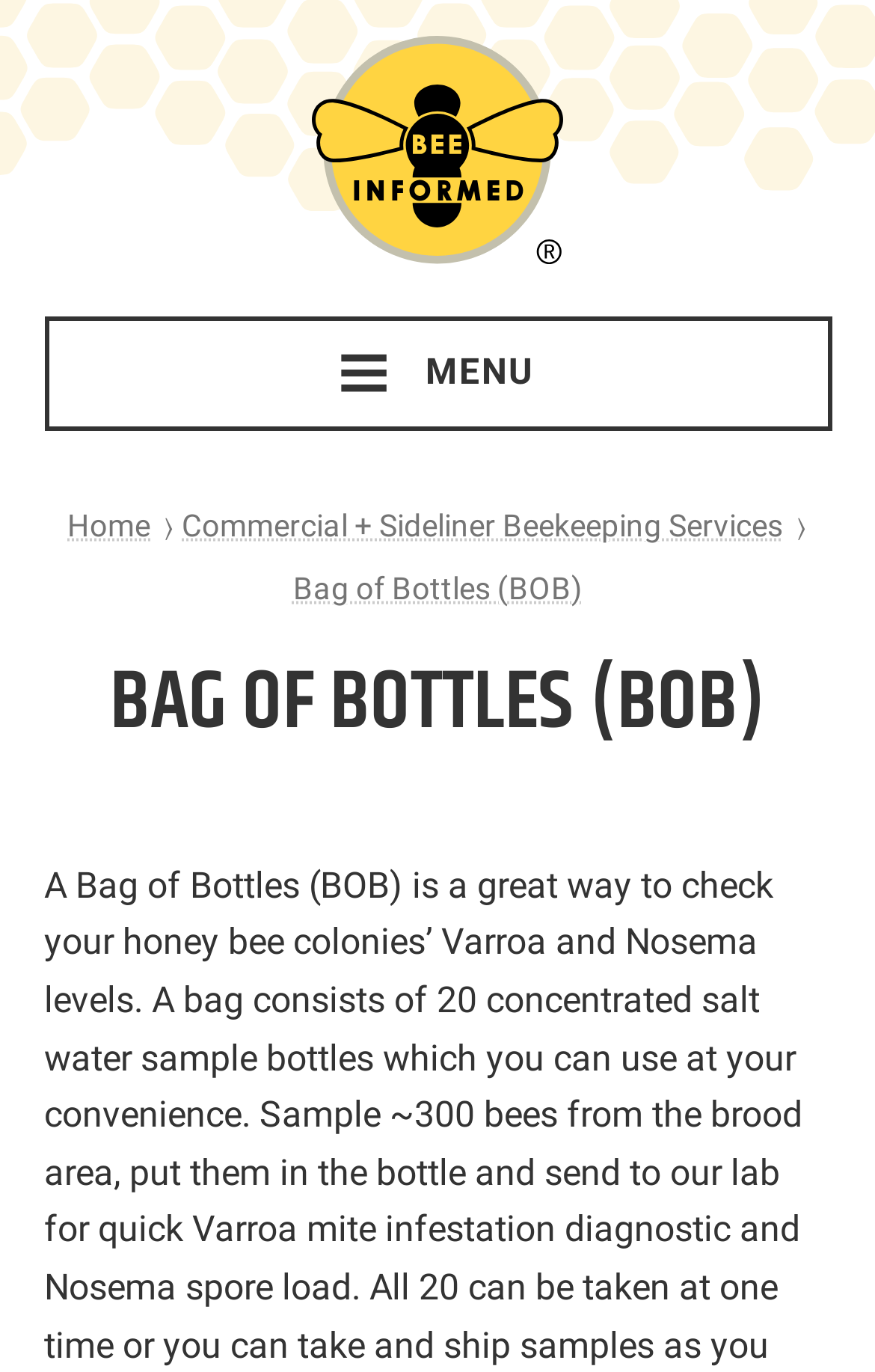Convey a detailed summary of the webpage, mentioning all key elements.

The webpage is about Bag of Bottles (BOB) and is part of the Bee Informed Partnership. At the top left, there is a logo of Bee Informed Partnership, which is an image with a link. Below the logo, there is a primary navigation menu that spans across the page, with an "Open menu" button on the left side. The button has a label "MENU" next to it.

Below the navigation menu, there is a breadcrumb navigation section that stretches across the page. It contains three links: "Home" on the left, "Commercial + Sideliner Beekeeping Services" in the middle, and "Bag of Bottles (BOB)" on the right. The "Bag of Bottles (BOB)" link is highlighted, indicating that it is the current page.

The main content of the page is headed by a large heading that reads "BAG OF BOTTLES (BOB)", which takes up the full width of the page.